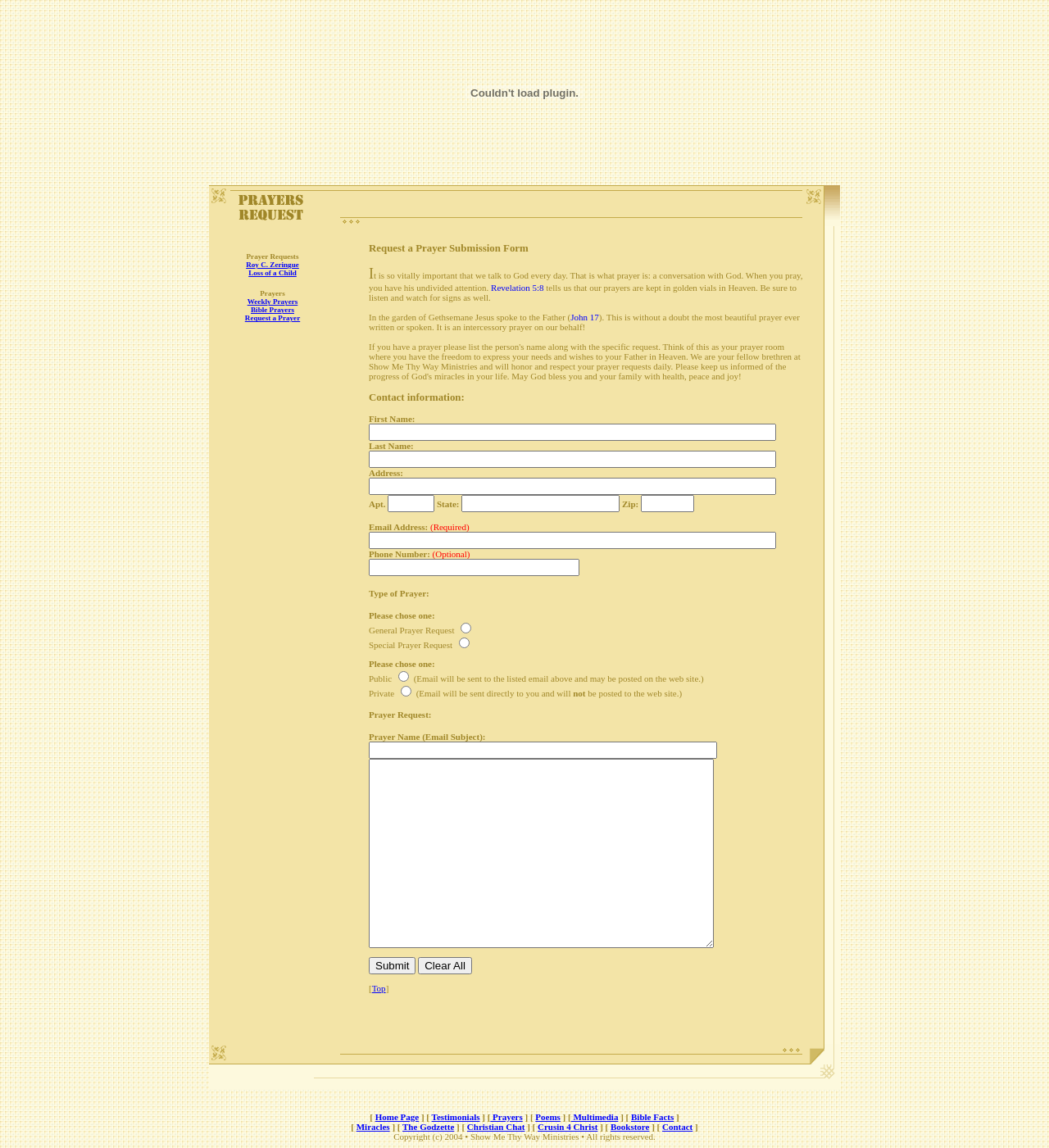What information is required to submit a prayer request?
Based on the image, give a concise answer in the form of a single word or short phrase.

Email Address